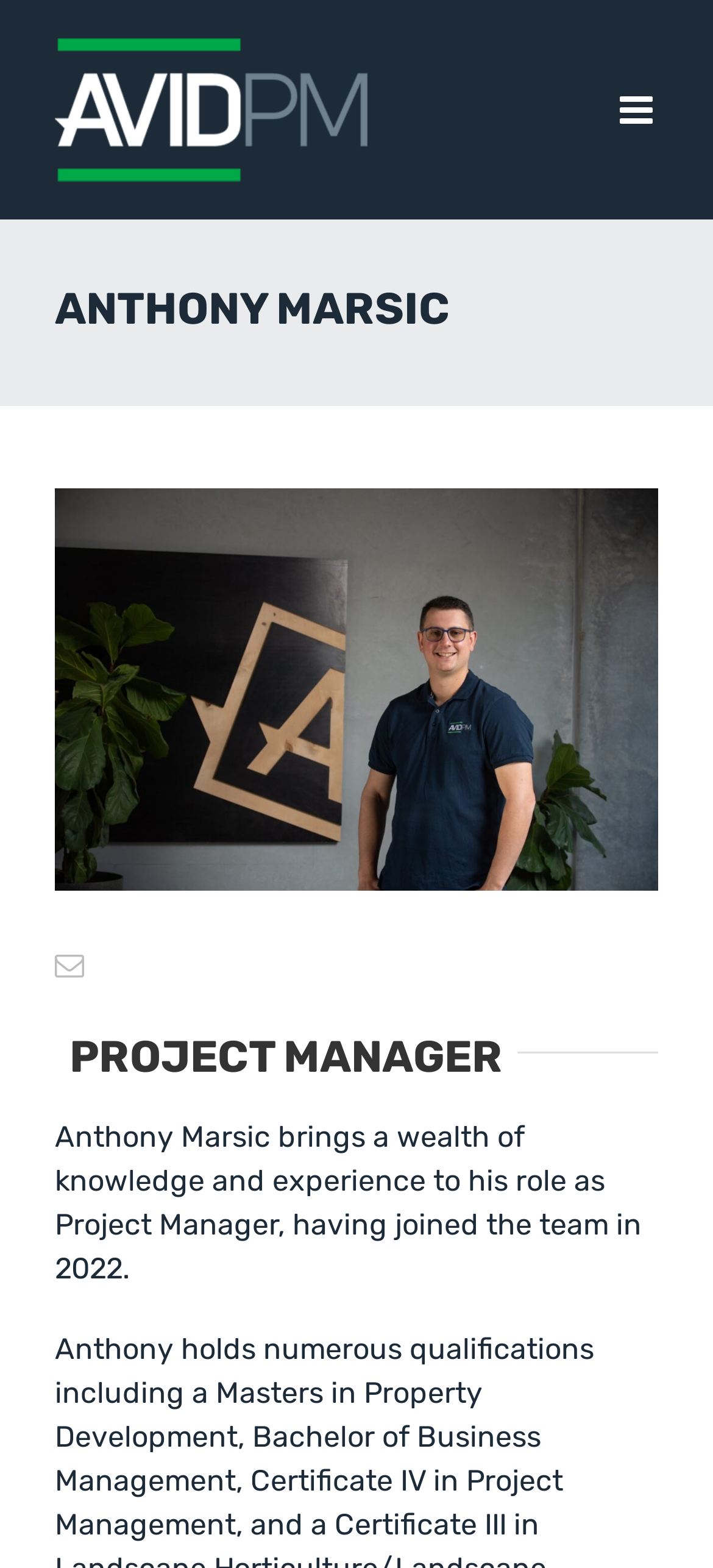Given the description "alt="AVIDPM Logo"", determine the bounding box of the corresponding UI element.

[0.077, 0.023, 0.515, 0.117]